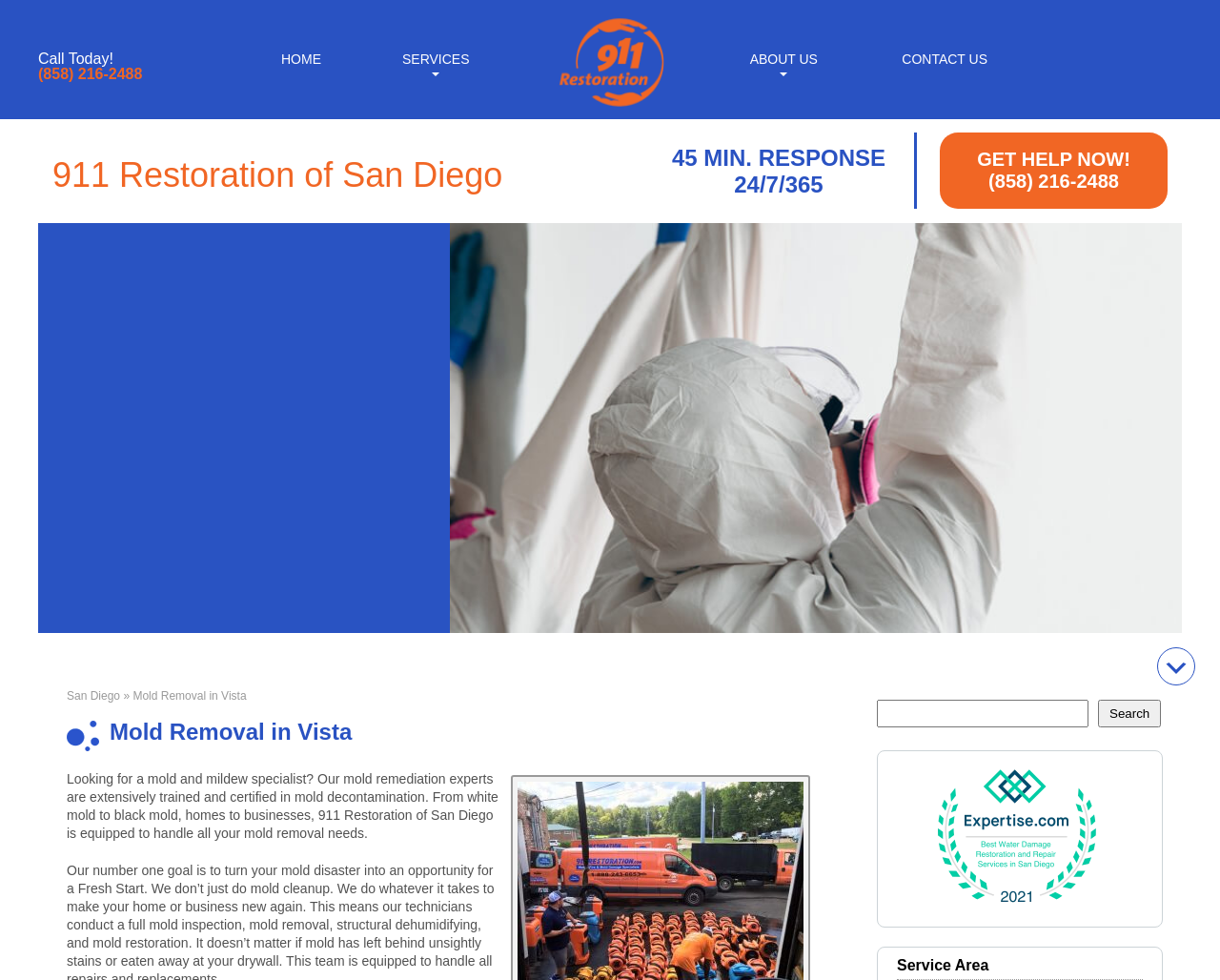Could you please study the image and provide a detailed answer to the question:
What is the purpose of the search bar?

I found the search bar by looking at the search element with a textbox and a button labeled 'Search', which is located at the bottom of the page. The purpose of the search bar is to allow users to search the website for specific content.